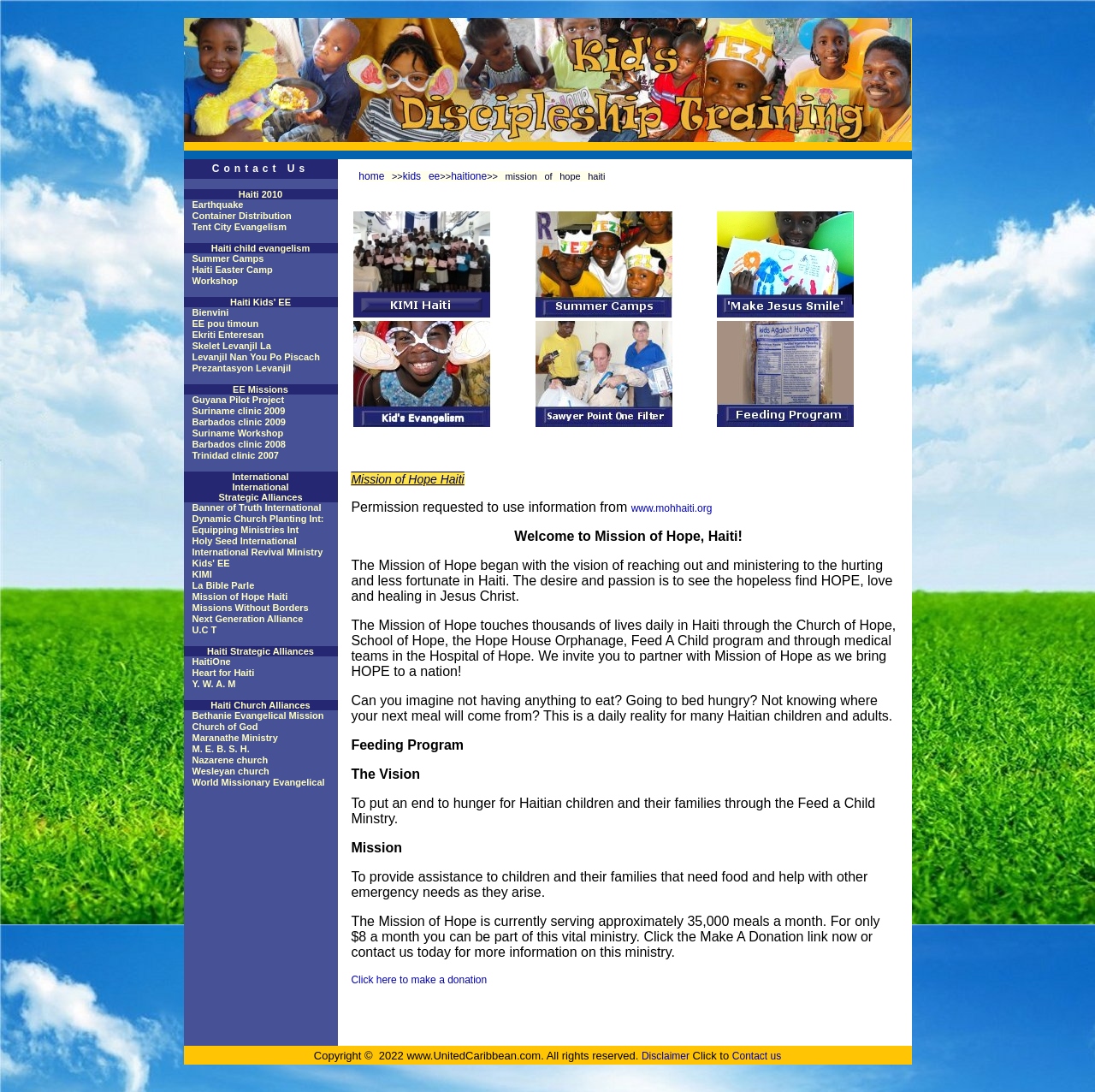Identify the bounding box coordinates of the clickable section necessary to follow the following instruction: "Learn about Kids' EE". The coordinates should be presented as four float numbers from 0 to 1, i.e., [left, top, right, bottom].

[0.168, 0.272, 0.308, 0.281]